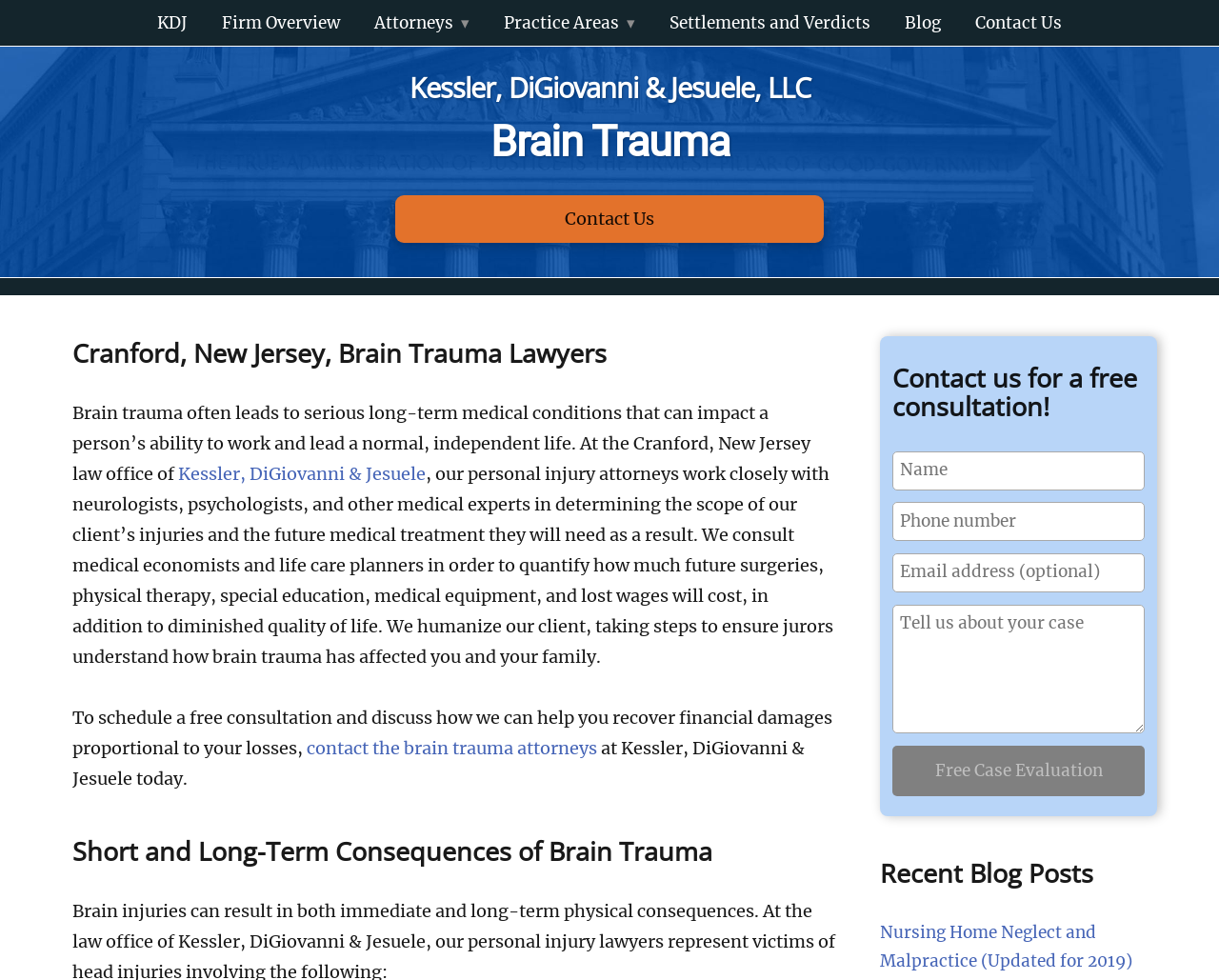Determine the bounding box coordinates of the clickable region to execute the instruction: "Fill in the 'Name' textbox". The coordinates should be four float numbers between 0 and 1, denoted as [left, top, right, bottom].

[0.732, 0.46, 0.939, 0.5]